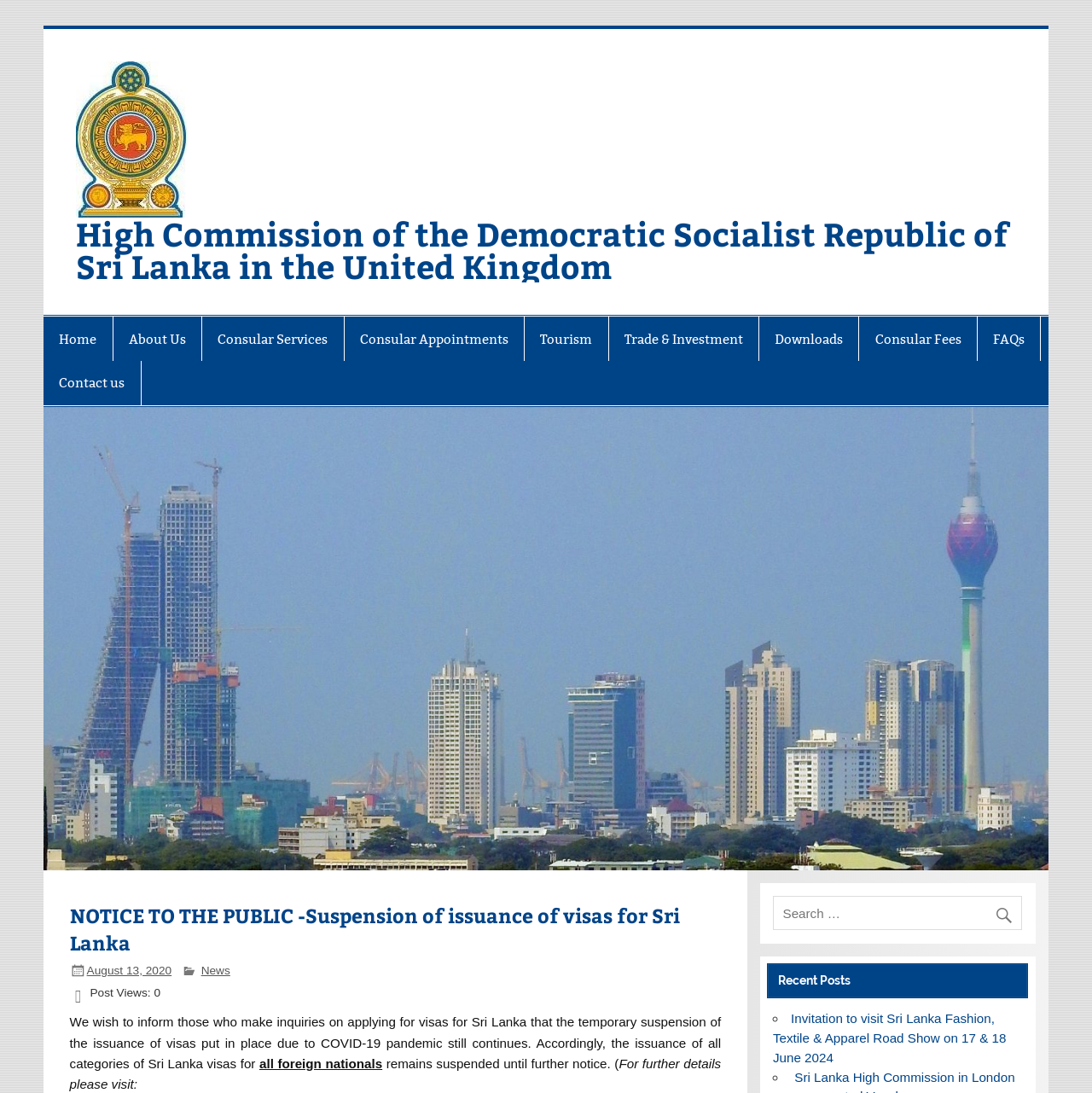Determine the bounding box coordinates for the element that should be clicked to follow this instruction: "Read the 'NOTICE TO THE PUBLIC' announcement". The coordinates should be given as four float numbers between 0 and 1, in the format [left, top, right, bottom].

[0.064, 0.82, 0.66, 0.88]